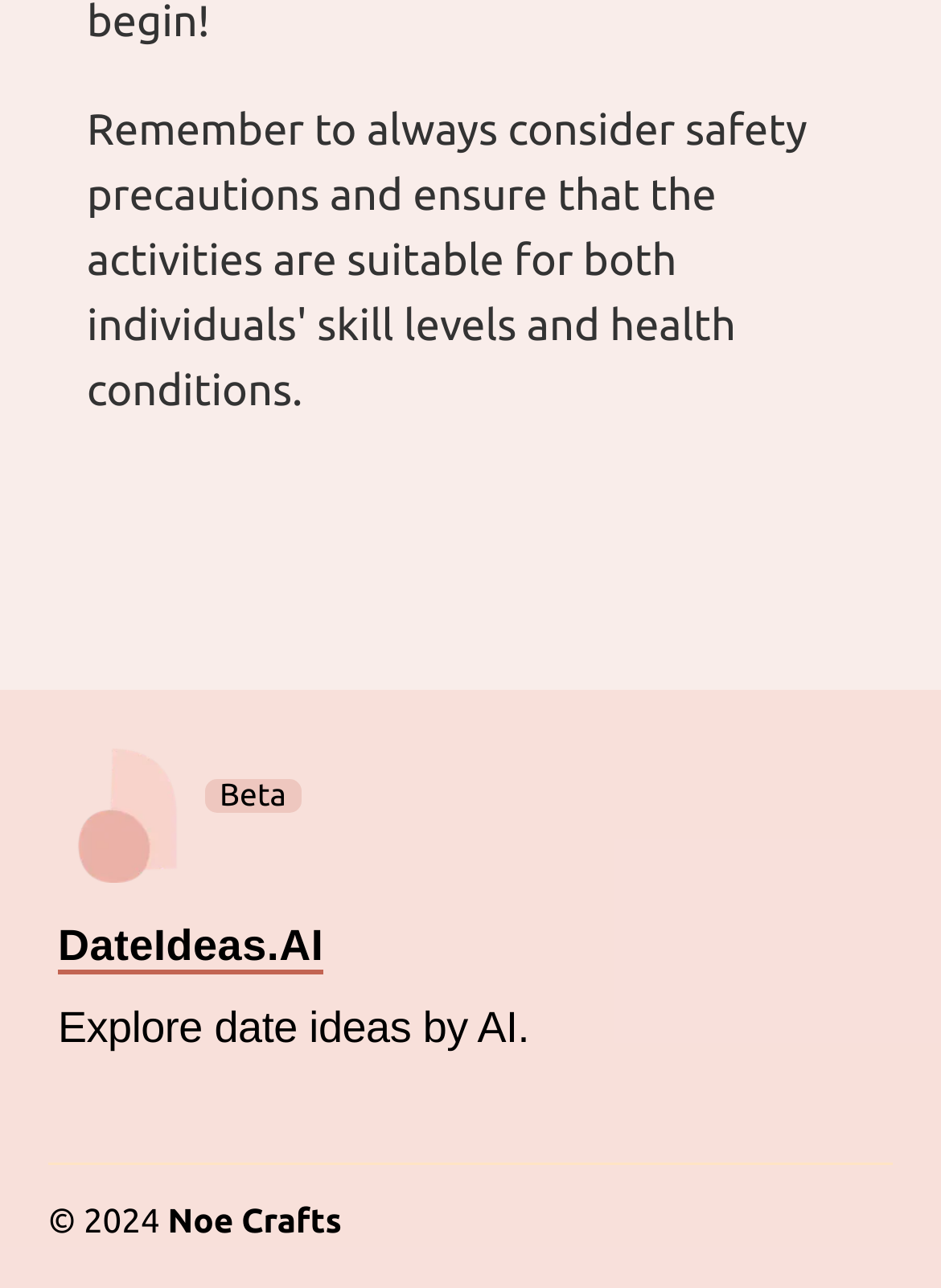Respond to the question below with a single word or phrase:
What is the copyright year of the website?

2024